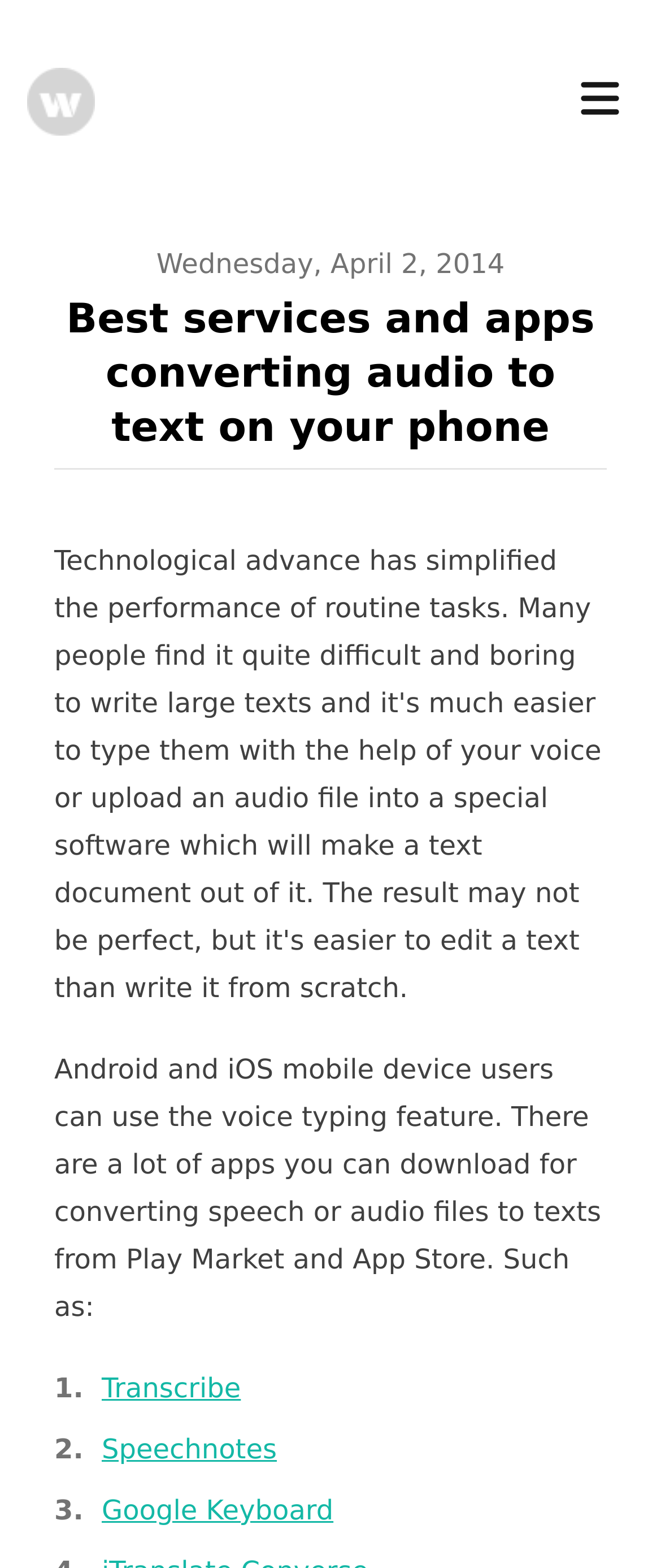What is the purpose of the mentioned apps?
Using the visual information, answer the question in a single word or phrase.

Converting speech or audio files to texts